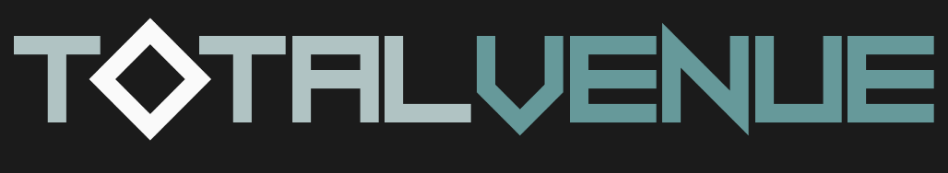Give a thorough and detailed caption for the image.

The image features the striking logo for "Total Venue," presented in a modern and bold typographic style. The text stands out against a dark background, with “TOTAL” in a light teal and “VENUE” in a matching but slightly deeper hue, creating a cohesive visual appeal. The logo is accentuated by a geometric white diamond shape, symbolizing innovation and creativity in venue design. This design embodies the essence of the brand, which focuses on delivering comprehensive venue solutions, and likely resonates with the project ethos showcased in the surrounding content.